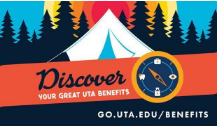Please give a succinct answer using a single word or phrase:
What is the URL featured at the bottom of the image?

GO.UTA.EDU/BENEFITS